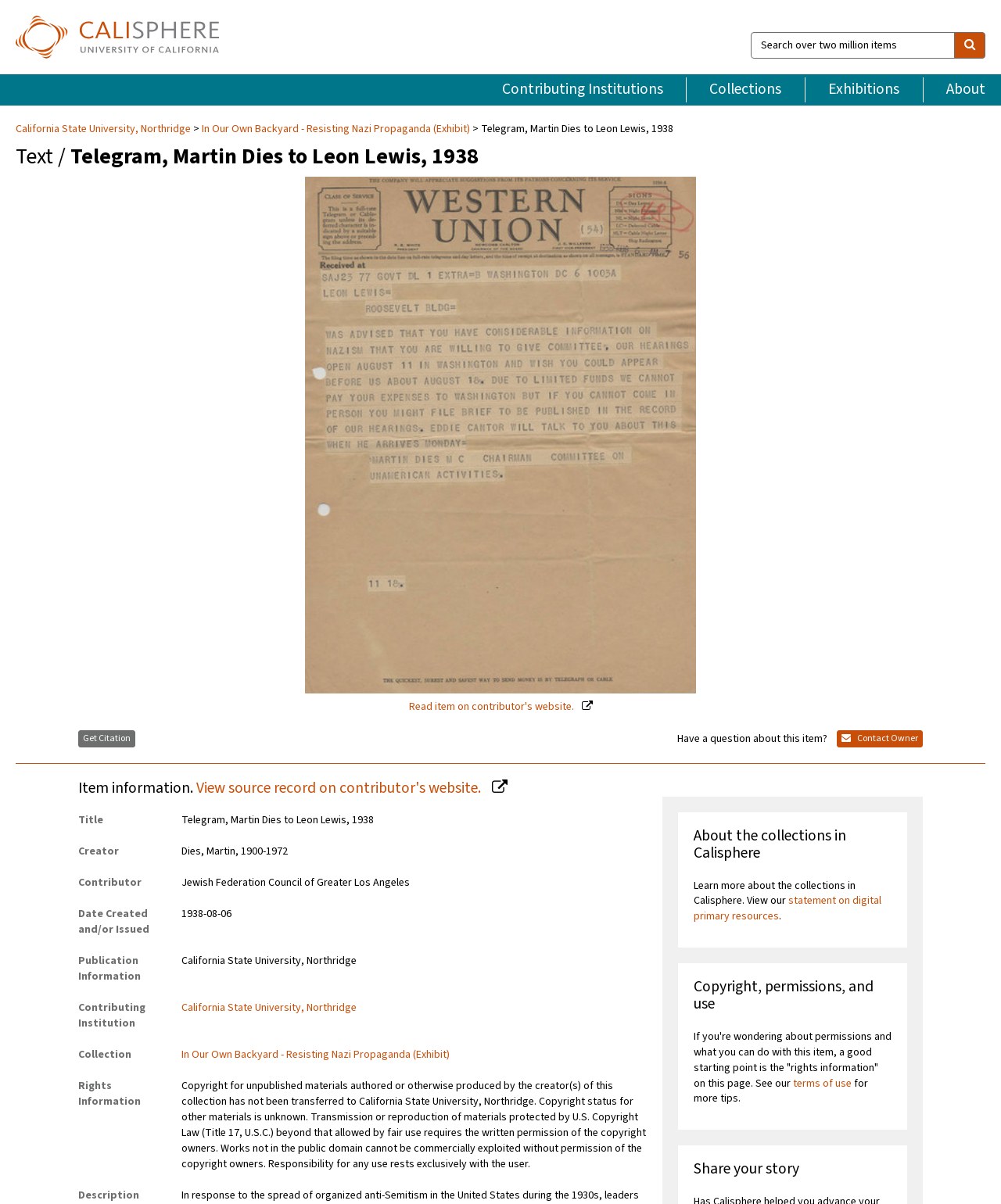Who is the creator of the telegram?
Look at the webpage screenshot and answer the question with a detailed explanation.

I found the creator of the telegram by looking at the description list detail element that says 'Dies, Martin, 1900-1972' which is associated with the description list term element that says 'Creator'.